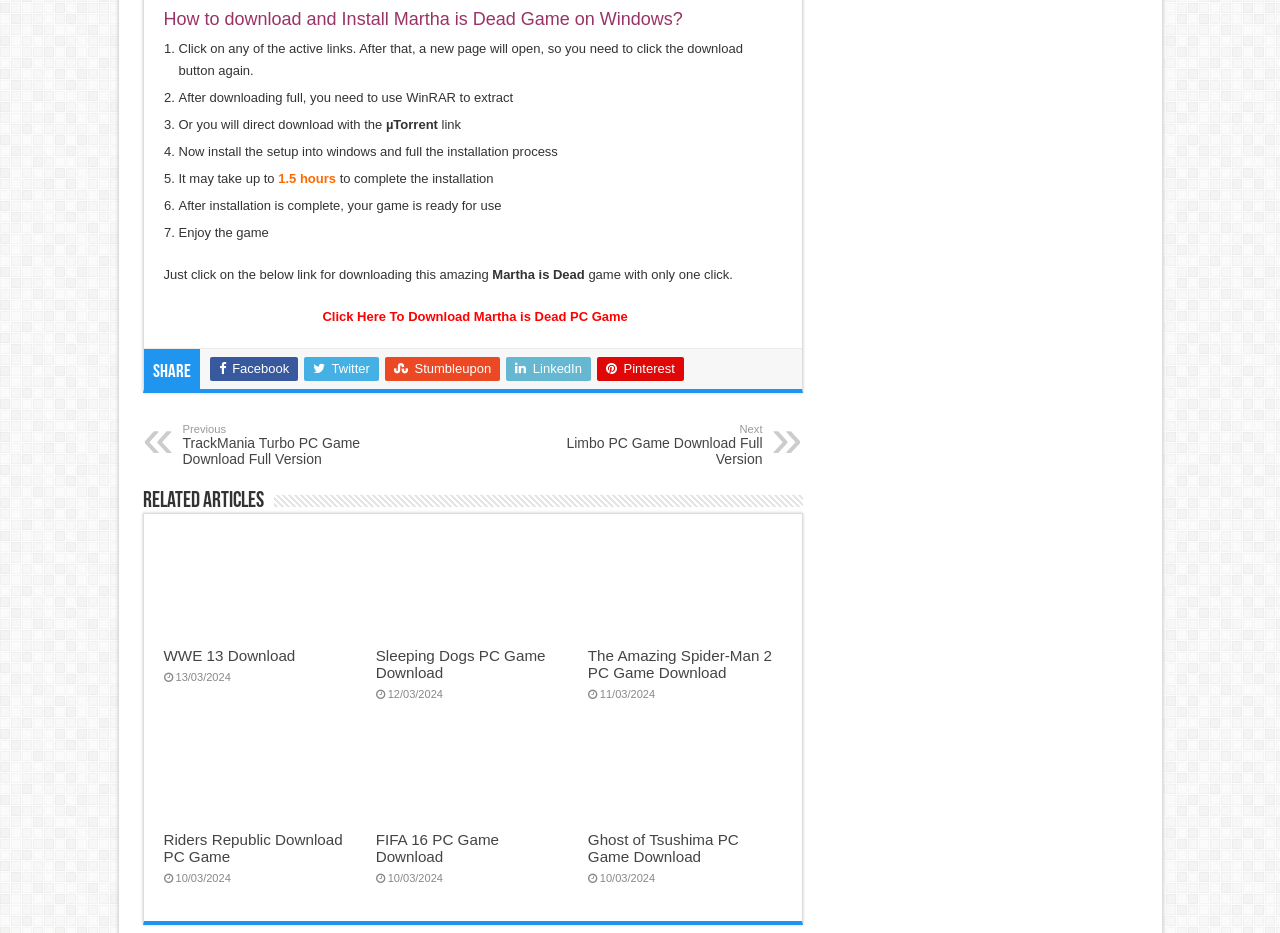Specify the bounding box coordinates of the element's region that should be clicked to achieve the following instruction: "Click on the link to download Martha is Dead PC Game". The bounding box coordinates consist of four float numbers between 0 and 1, in the format [left, top, right, bottom].

[0.252, 0.332, 0.49, 0.348]